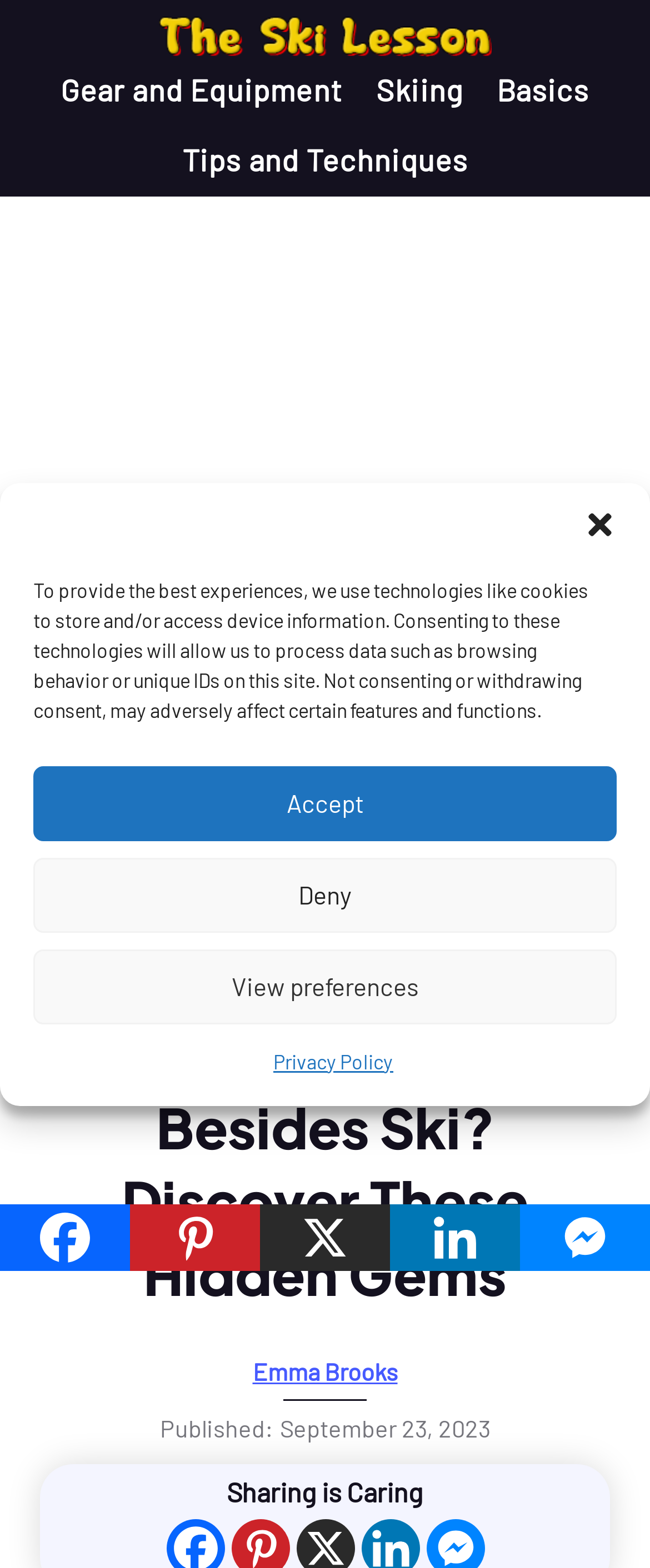Locate the bounding box coordinates of the clickable part needed for the task: "Visit 'The Ski Lesson'".

[0.244, 0.01, 0.756, 0.037]